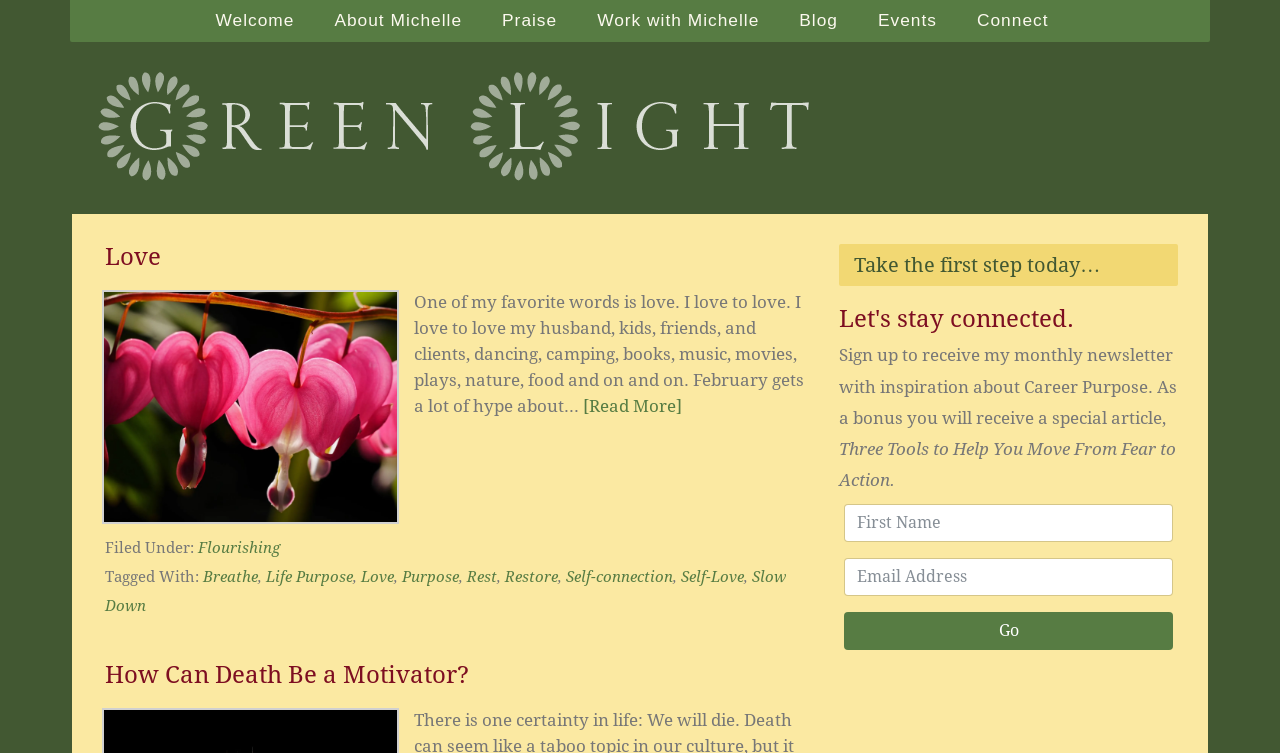Please respond in a single word or phrase: 
What is the title of the first blog post?

Love